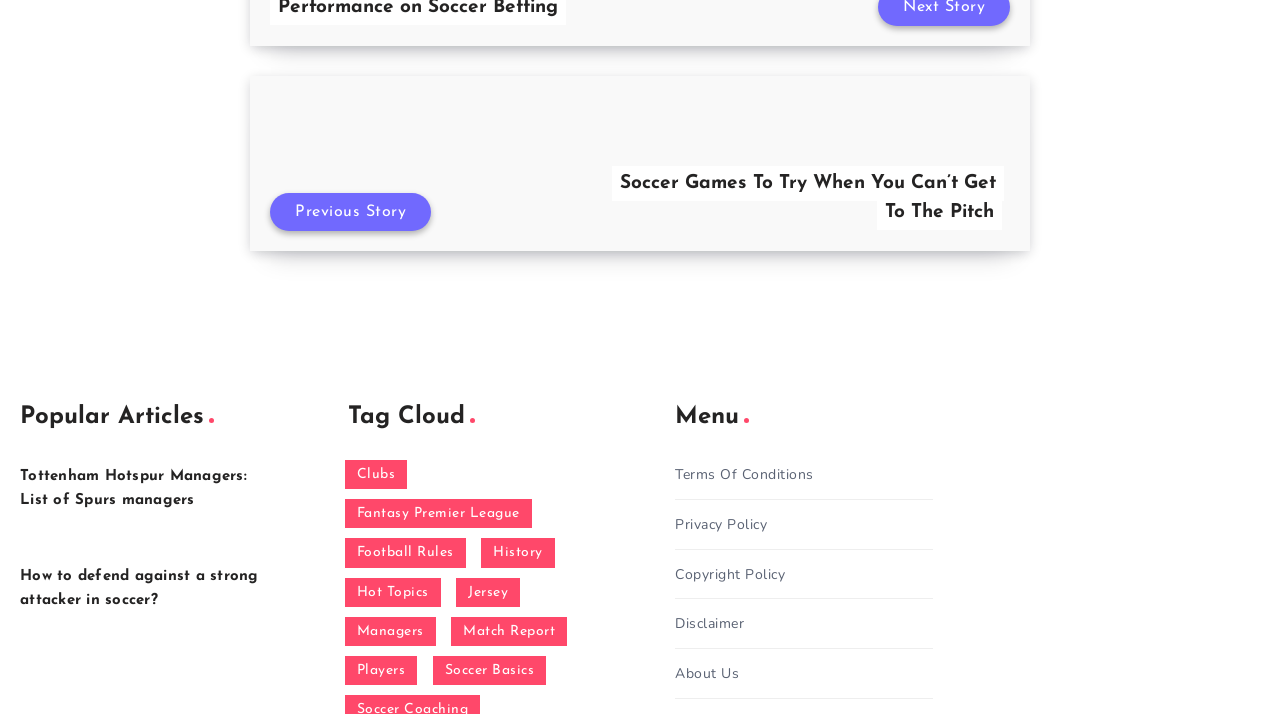How many articles are under the 'Popular Articles' section?
Based on the image content, provide your answer in one word or a short phrase.

2